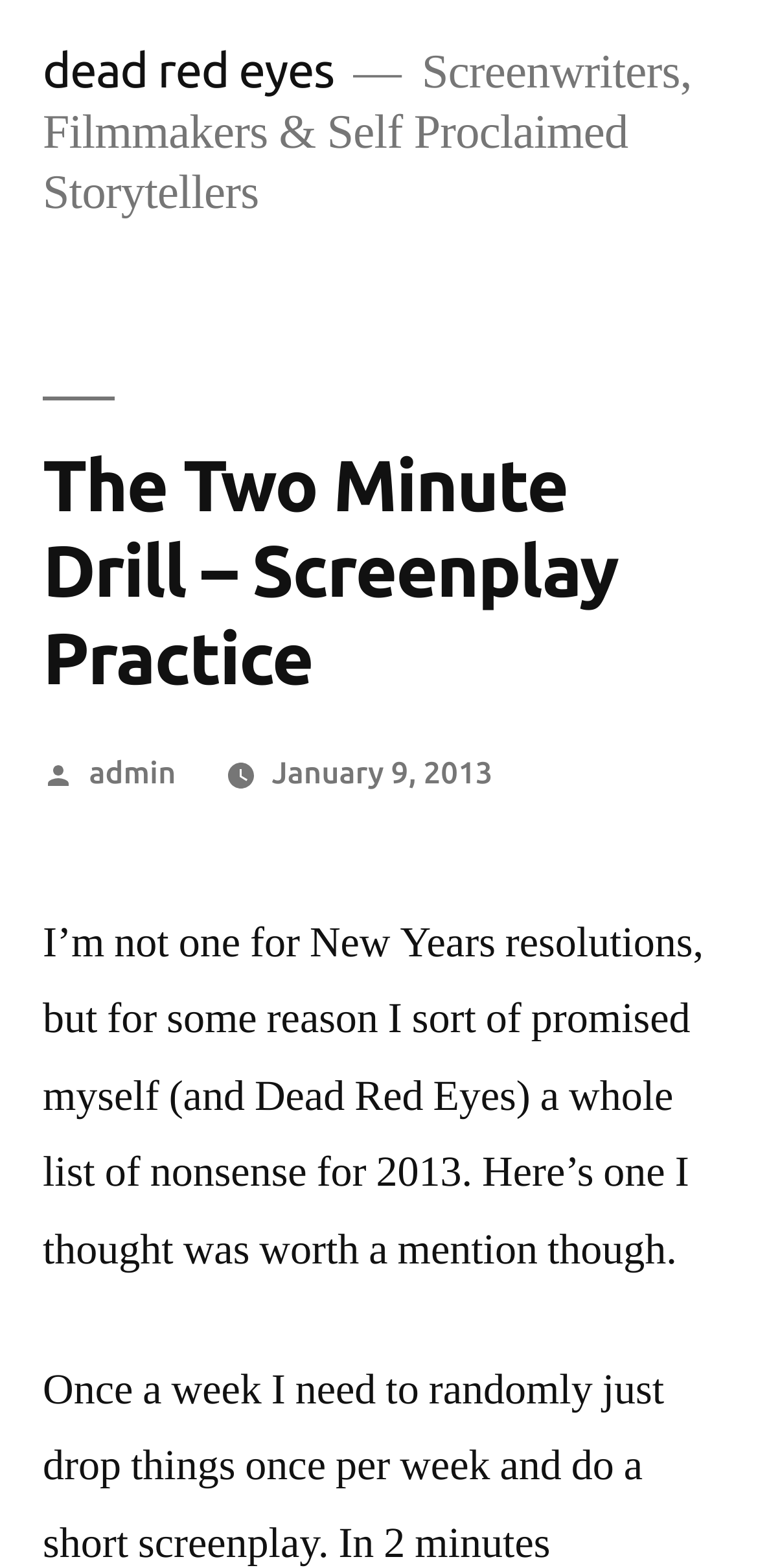Please locate and retrieve the main header text of the webpage.

The Two Minute Drill – Screenplay Practice